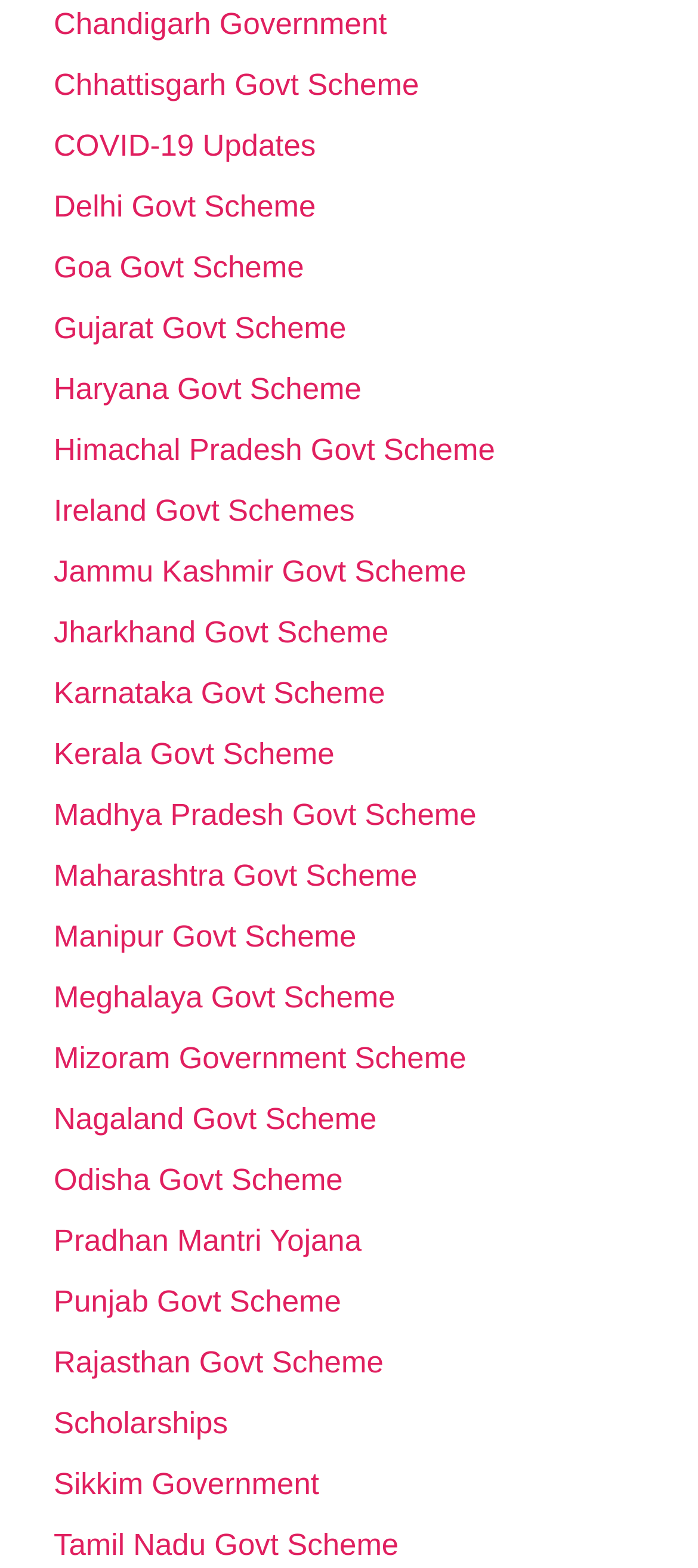Answer the question using only a single word or phrase: 
Are there any links related to scholarships?

Yes